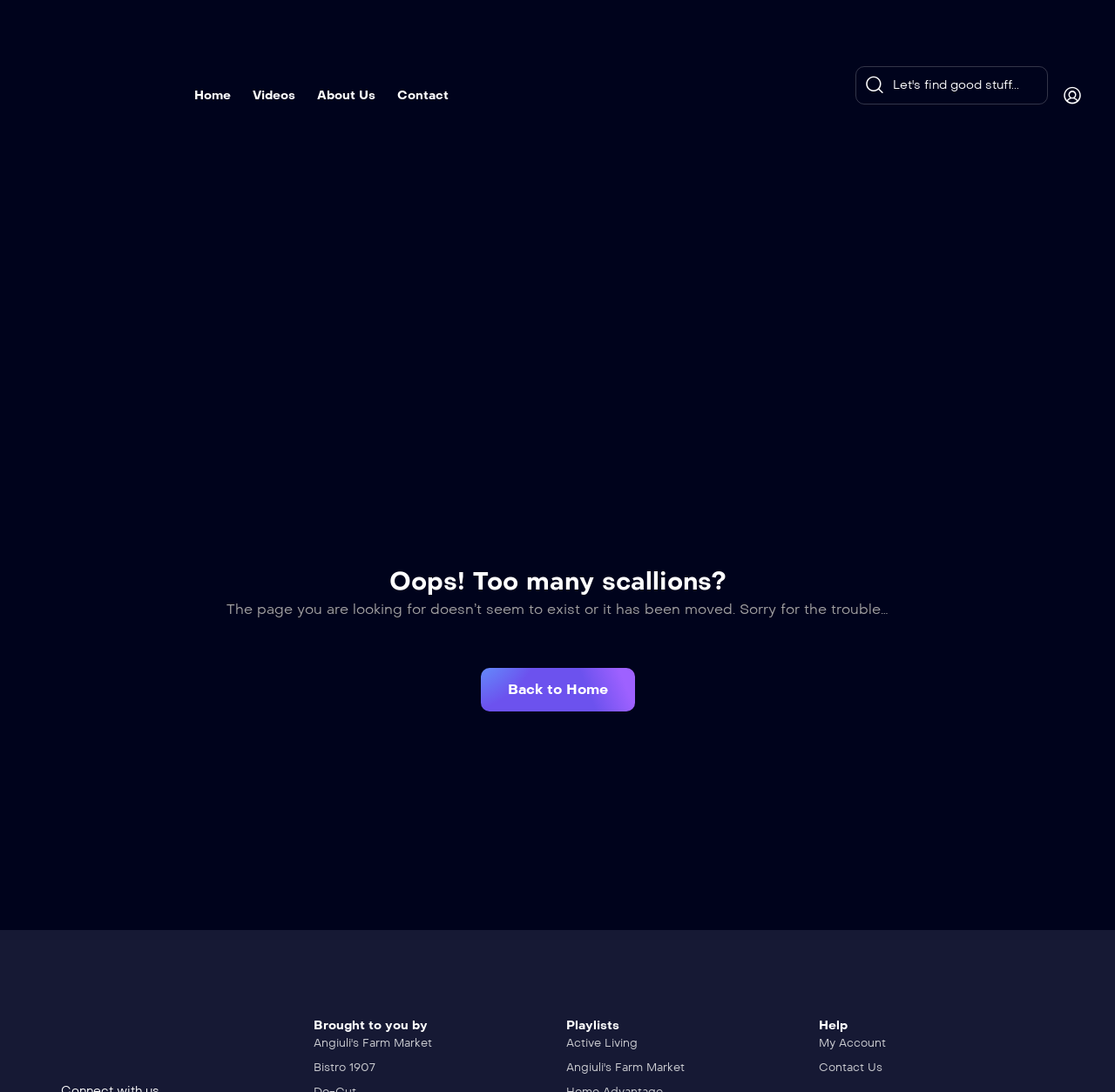Please provide the bounding box coordinates for the UI element as described: "Contact Us". The coordinates must be four floats between 0 and 1, represented as [left, top, right, bottom].

[0.734, 0.969, 0.791, 0.985]